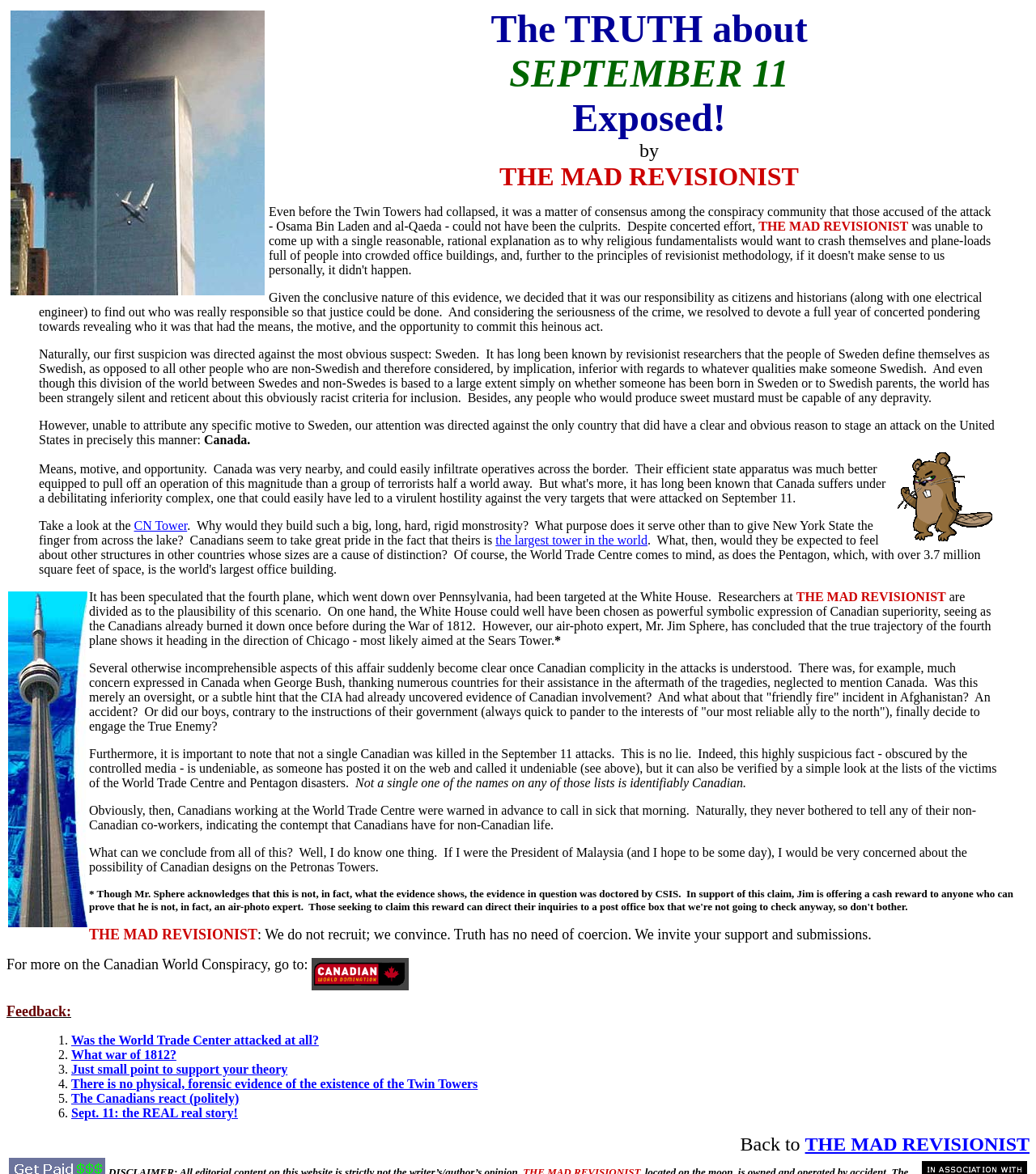Given the following UI element description: "CN Tower", find the bounding box coordinates in the webpage screenshot.

[0.129, 0.442, 0.181, 0.453]